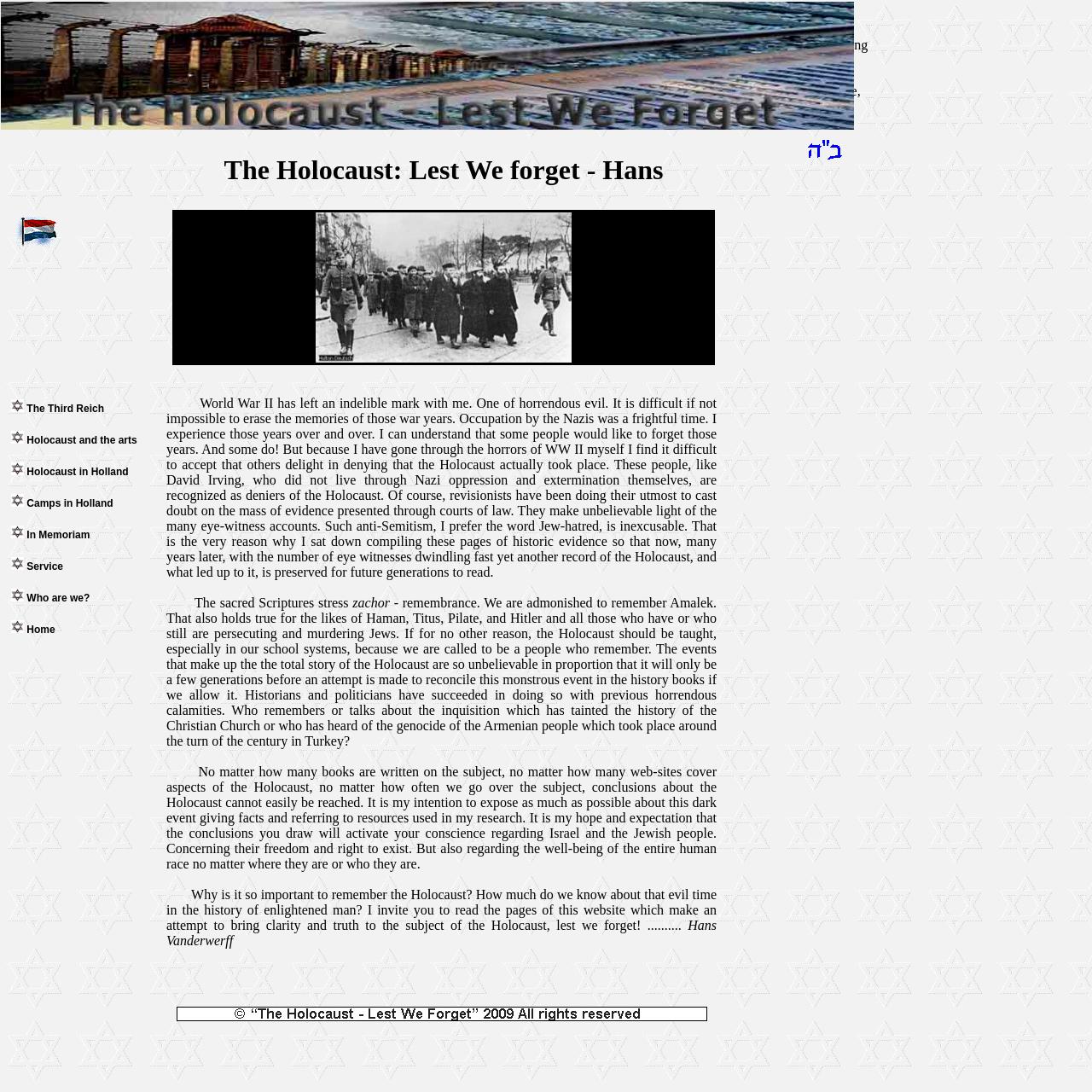Illustrate the webpage with a detailed description.

The webpage is dedicated to the history of the Holocaust in the Netherlands, providing information on the persecution, deportation, and extermination of Jews, as well as the concentration and extermination camps. 

At the top of the page, there is a small image, followed by a series of keywords related to the Holocaust, including "Jewish", "extermination", "concentration camp", and "Auschwitz". 

Below the keywords, there is a table with a single row that spans almost the entire width of the page. The table contains a lengthy text that serves as an introduction to the webpage. The text is written in a personal tone, with the author sharing their experiences during World War II and expressing their motivation for creating the webpage. The author discusses the importance of remembering the Holocaust, the dangers of denial, and the need to educate future generations about this dark period in history.

To the right of the introduction, there is a smaller table with a single row that contains a series of links to other pages on the website, including "The Third Reich", "Holocaust and the arts", "Holocaust in Holland", "Camps in Holland", "In Memoriam", "Service", "Who are we?", and "Home". 

At the bottom of the page, there is another small table with a single row that contains a single link. The page also contains several empty table cells and static text elements that do not contain any visible text.